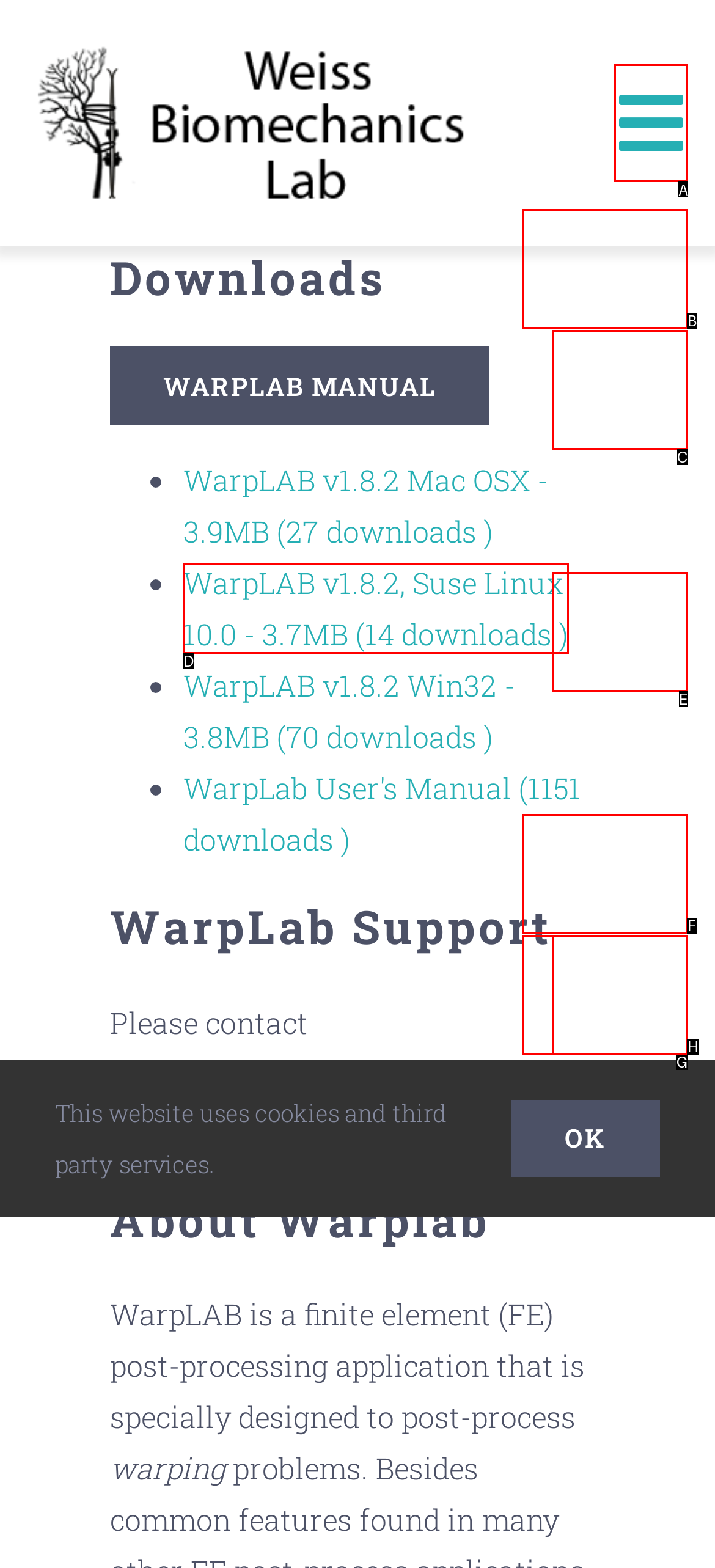Determine which HTML element to click to execute the following task: Toggle the navigation menu Answer with the letter of the selected option.

A